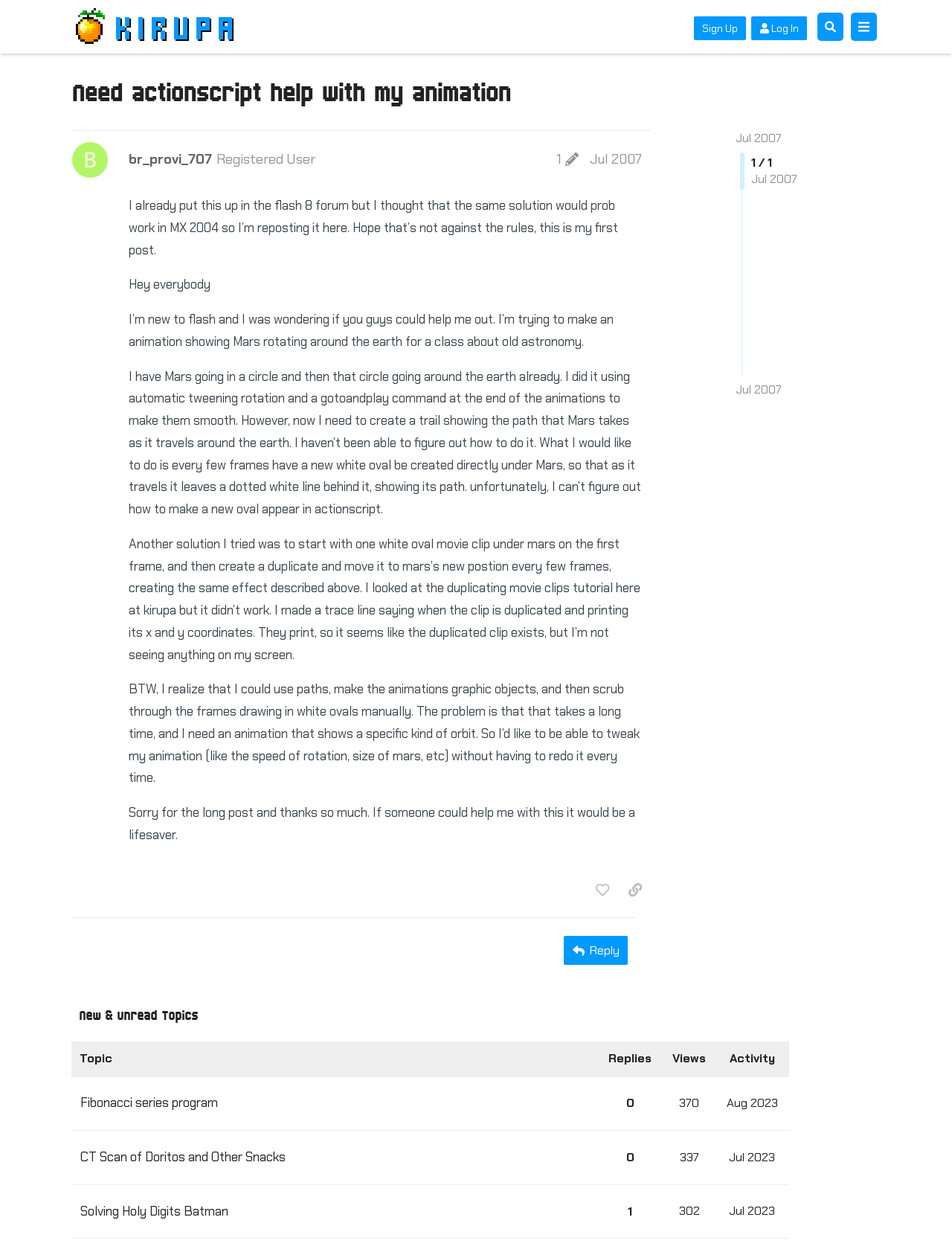Generate a detailed explanation of the webpage's features and information.

This webpage is a forum discussion page. At the top, there is a header section with a link to "kirupaForum" and buttons for "Sign Up", "Log In", "Search", and a menu. Below the header, there is a heading that reads "Need actionscript help with my animation". 

To the right of the heading, there are links to "Jul 2007" and a static text "1 / 1". Below this section, there is a post from a user "br_provi_707" with a heading that includes the user's name, registration information, and a link to "Jul 2007". The post itself is a long text that describes the user's problem with creating an animation in Flash and asks for help. The text is divided into several paragraphs.

Below the post, there are buttons to "like this post", "copy a link to this post to clipboard", and "Reply". To the right of the reply button, there is a section with a heading "New & Unread Topics" and a table with several rows. Each row represents a topic with columns for the topic title, replies, views, and activity. The topic titles are links, and the replies, views, and activity columns have corresponding values.

There are three rows in the table, each representing a different topic. The topics are "Fibonacci series program", "CT Scan of Doritos and Other Snacks", and "Solving Holy Digits Batman". Each topic has a link to the topic title, and the corresponding values for replies, views, and activity.